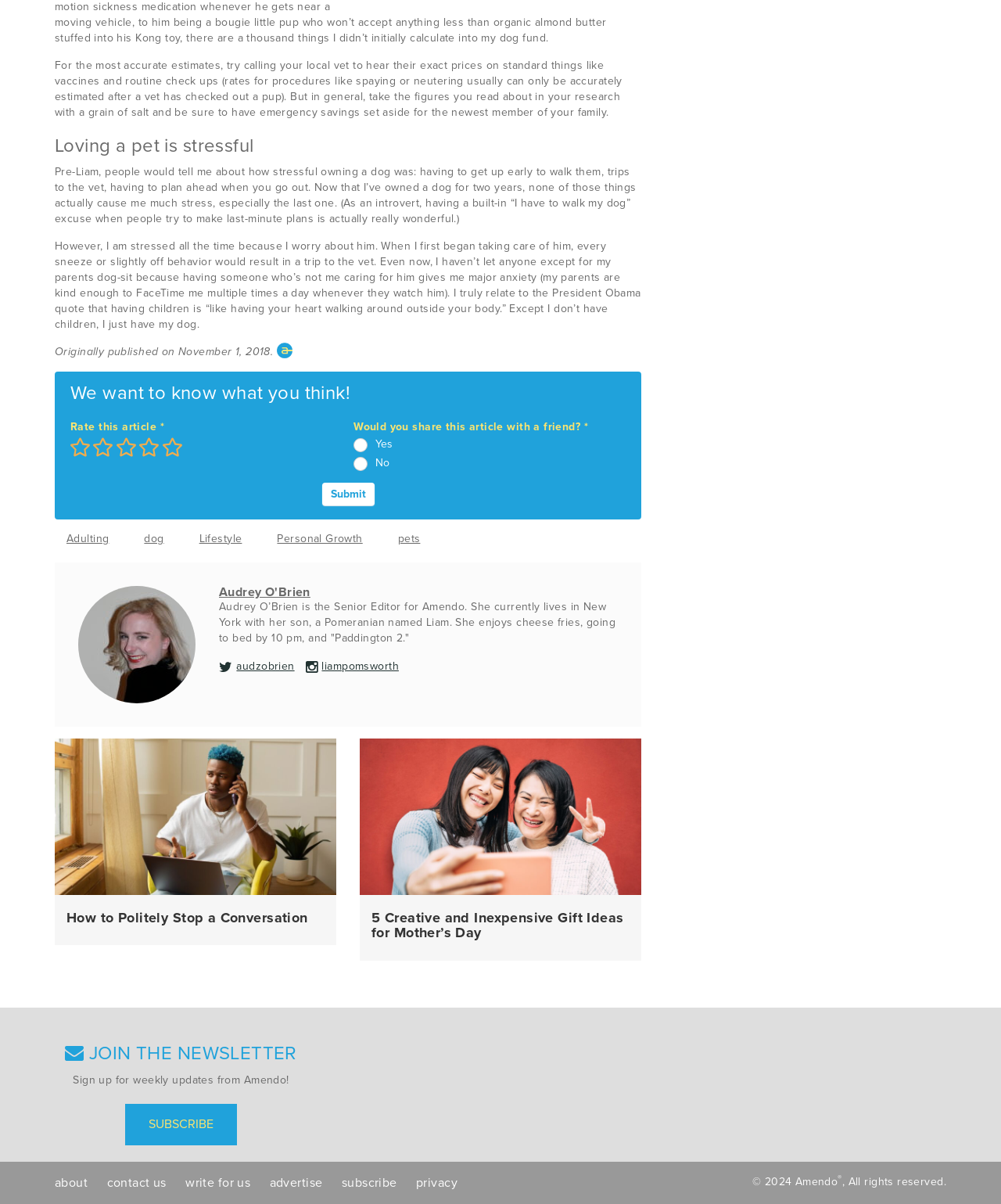Please provide the bounding box coordinates for the element that needs to be clicked to perform the following instruction: "Submit the survey". The coordinates should be given as four float numbers between 0 and 1, i.e., [left, top, right, bottom].

[0.321, 0.401, 0.374, 0.42]